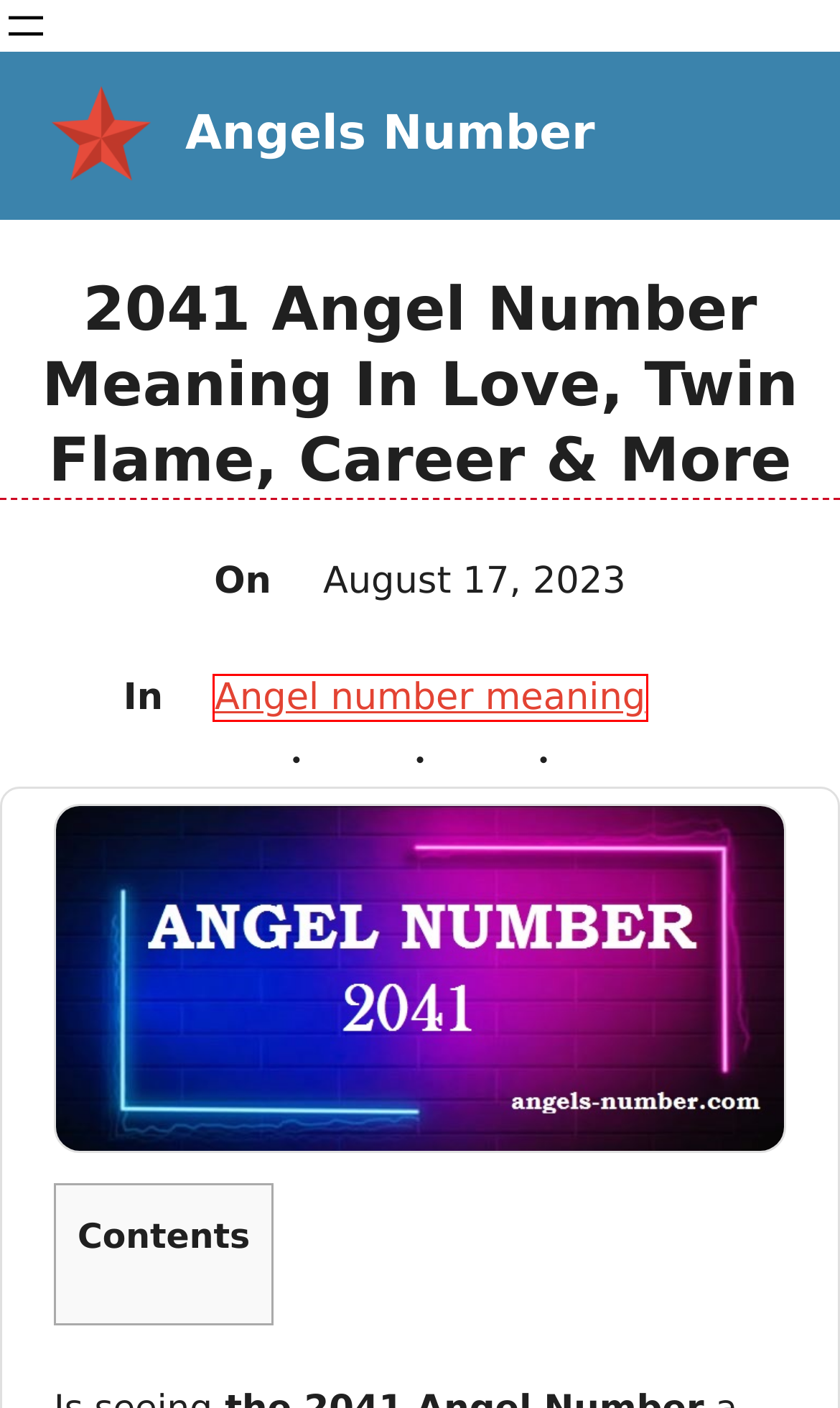Examine the webpage screenshot and identify the UI element enclosed in the red bounding box. Pick the webpage description that most accurately matches the new webpage after clicking the selected element. Here are the candidates:
A. Privacy Policy
B. Angel number meaning
C. 4 Angel Number Meaning in Love, Twin Flame, Career & More
D. 2 Angel Number Meaning in Love, Twin Flame, Career & More
E. 0 Angel Number Meaning In Love, Twin Flame, Career & More
F. About Us
G. Terms Of Use
H. Angels Number

B